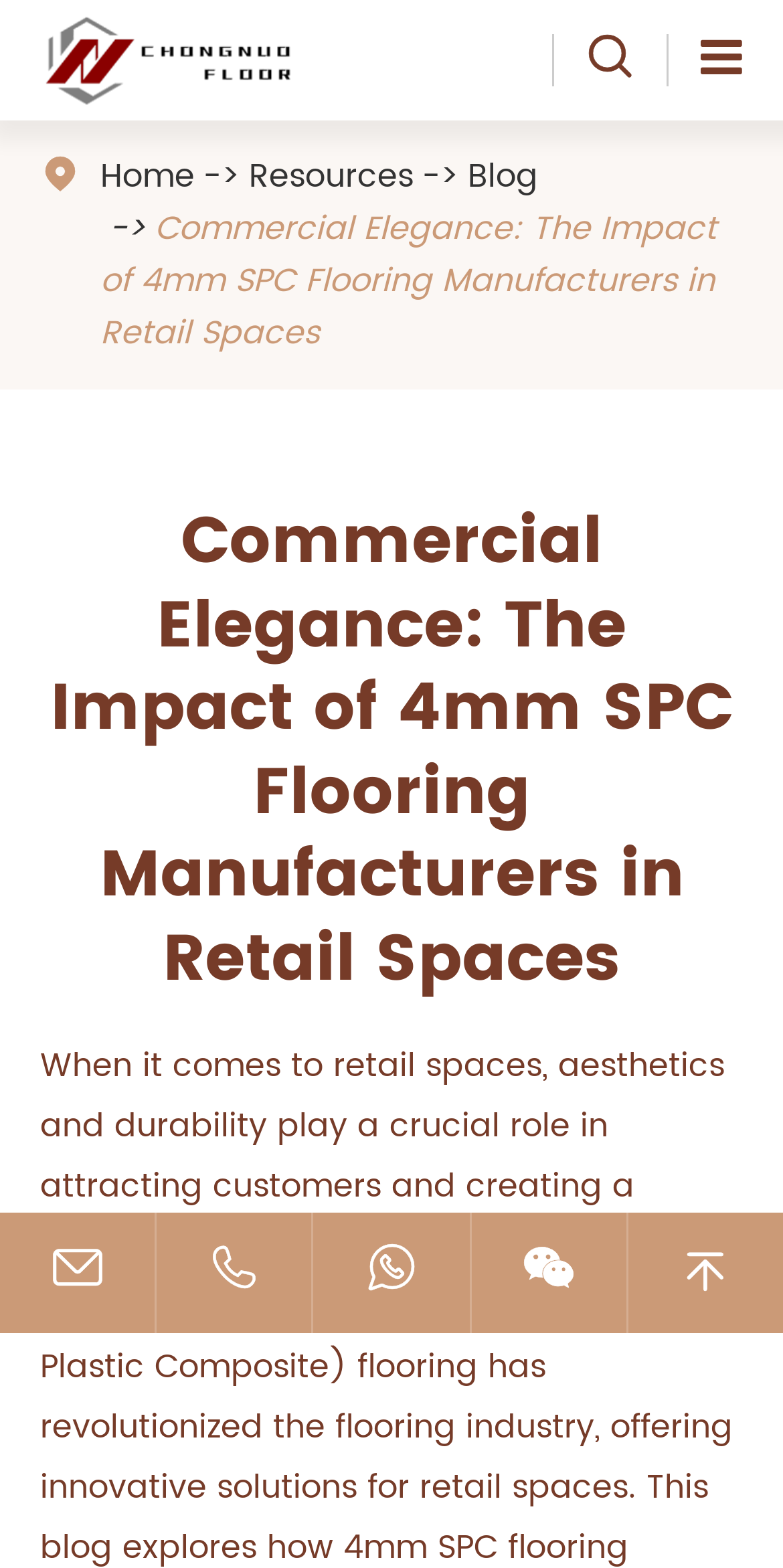Respond to the question below with a single word or phrase: How many social media links are there at the bottom of the page?

5